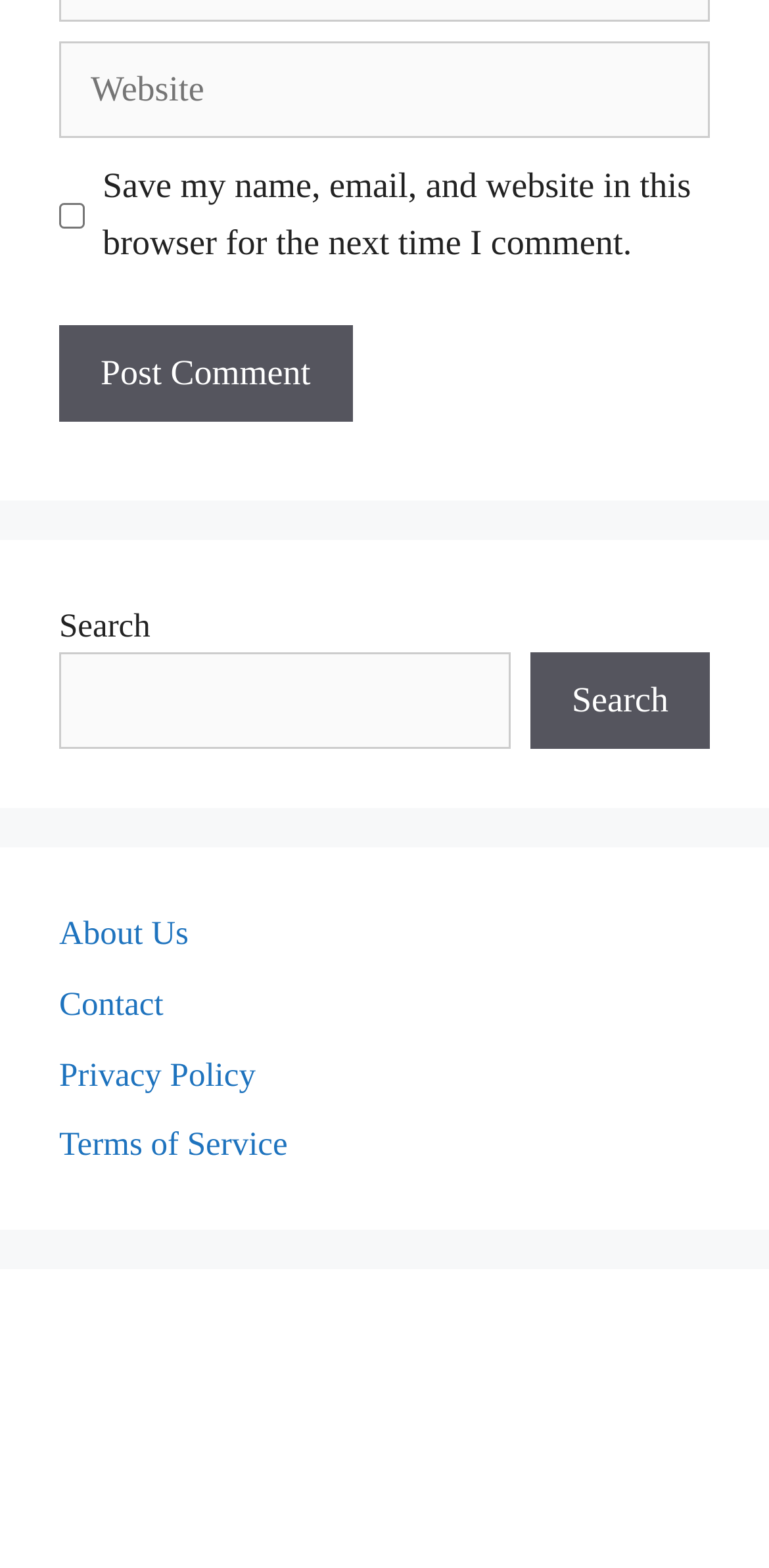What is the position of the search box relative to the 'Post Comment' button?
Provide an in-depth and detailed explanation in response to the question.

By comparing the y1 and y2 coordinates of the search box and the 'Post Comment' button, I found that the search box has a higher y1 and y2 value, which indicates that it is positioned below the 'Post Comment' button.